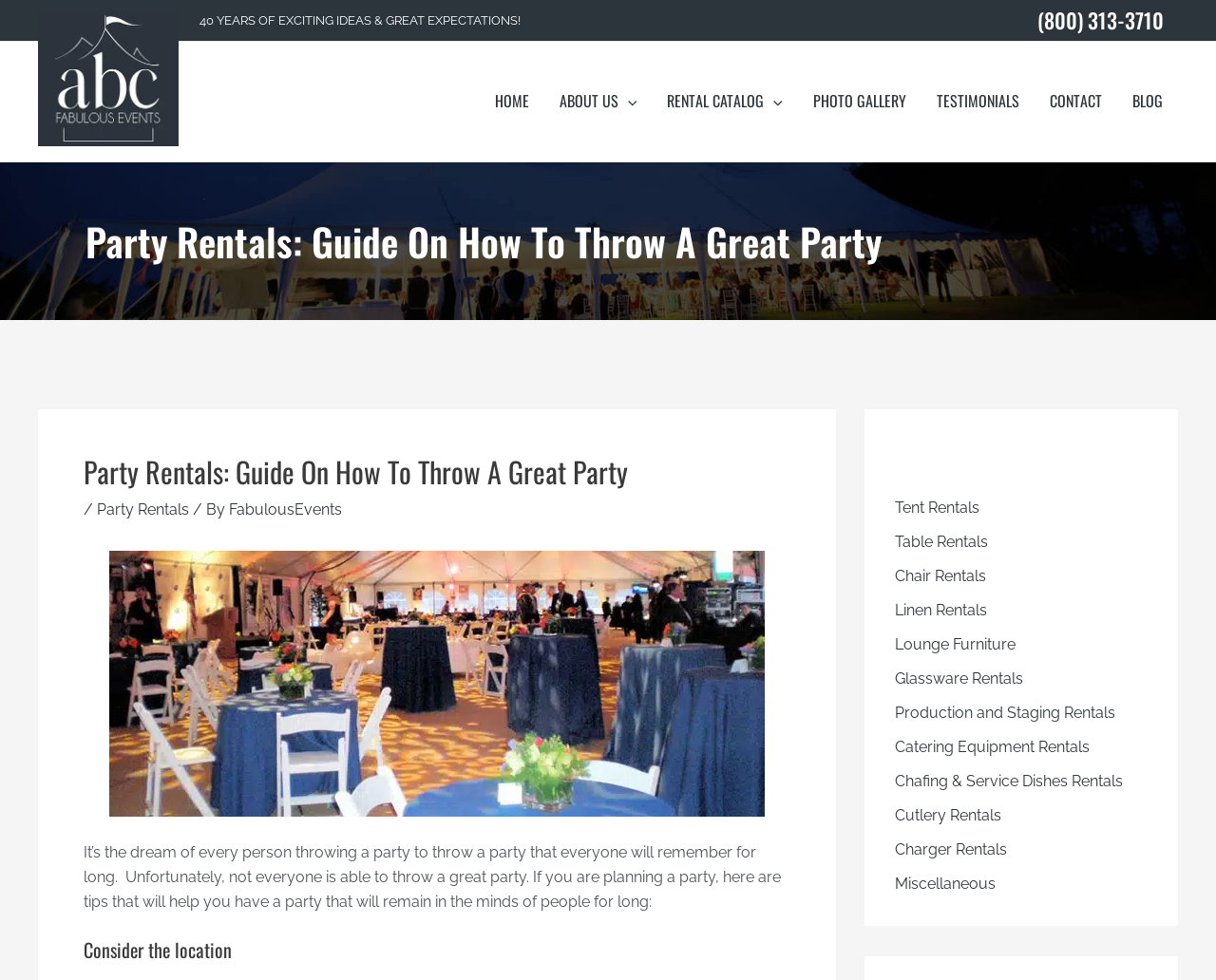Determine the bounding box coordinates for the clickable element to execute this instruction: "Click the 'HOME' link". Provide the coordinates as four float numbers between 0 and 1, i.e., [left, top, right, bottom].

[0.394, 0.078, 0.448, 0.129]